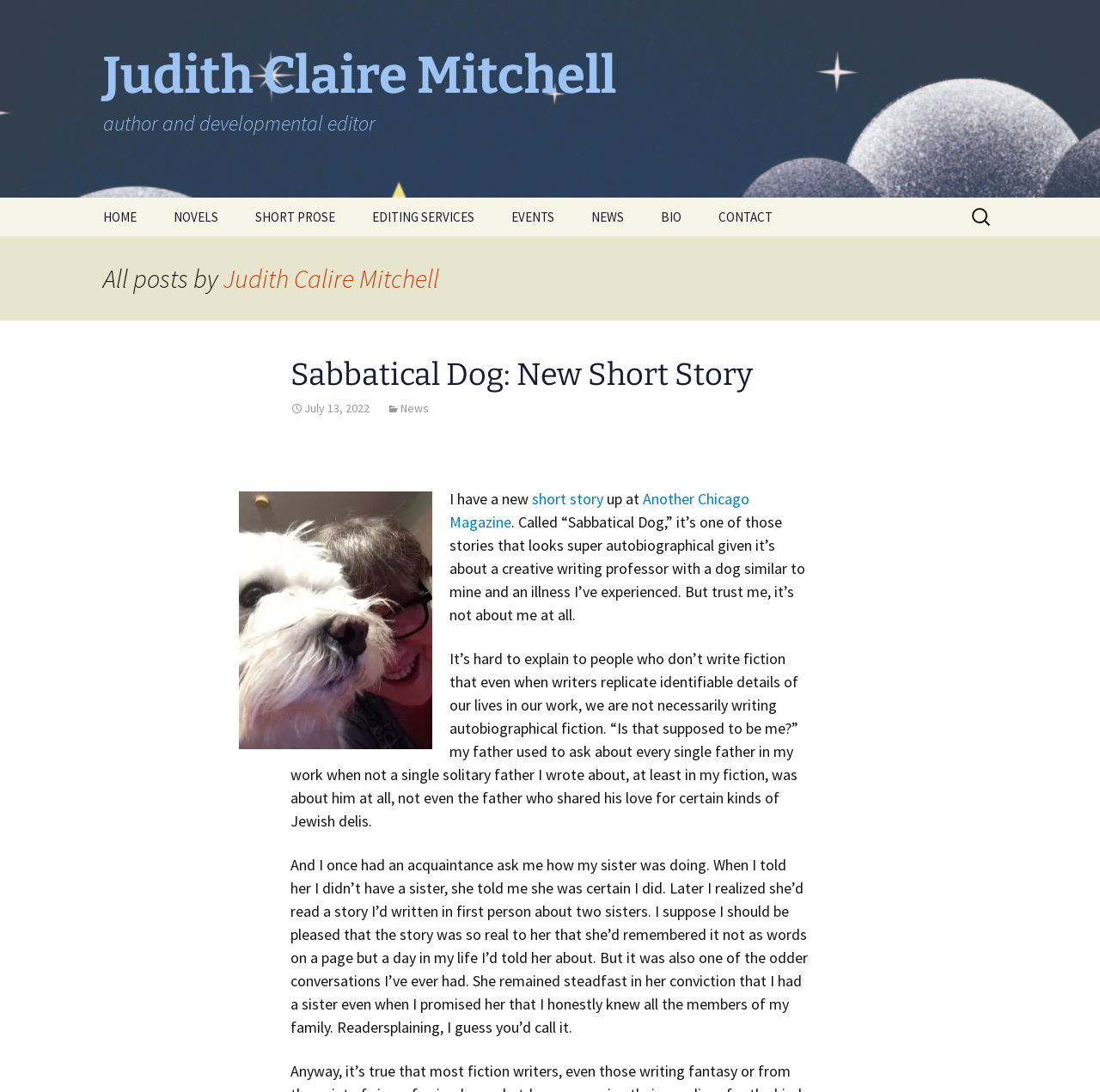What is the name of the magazine mentioned in the latest article?
Please provide an in-depth and detailed response to the question.

The latest article can be identified by looking at the heading elements with y-coordinates greater than 0.216. The text content of the latest article can be found by looking at the StaticText elements in this region. The name of the magazine mentioned in the latest article is 'Another Chicago Magazine', which is linked to from the text.